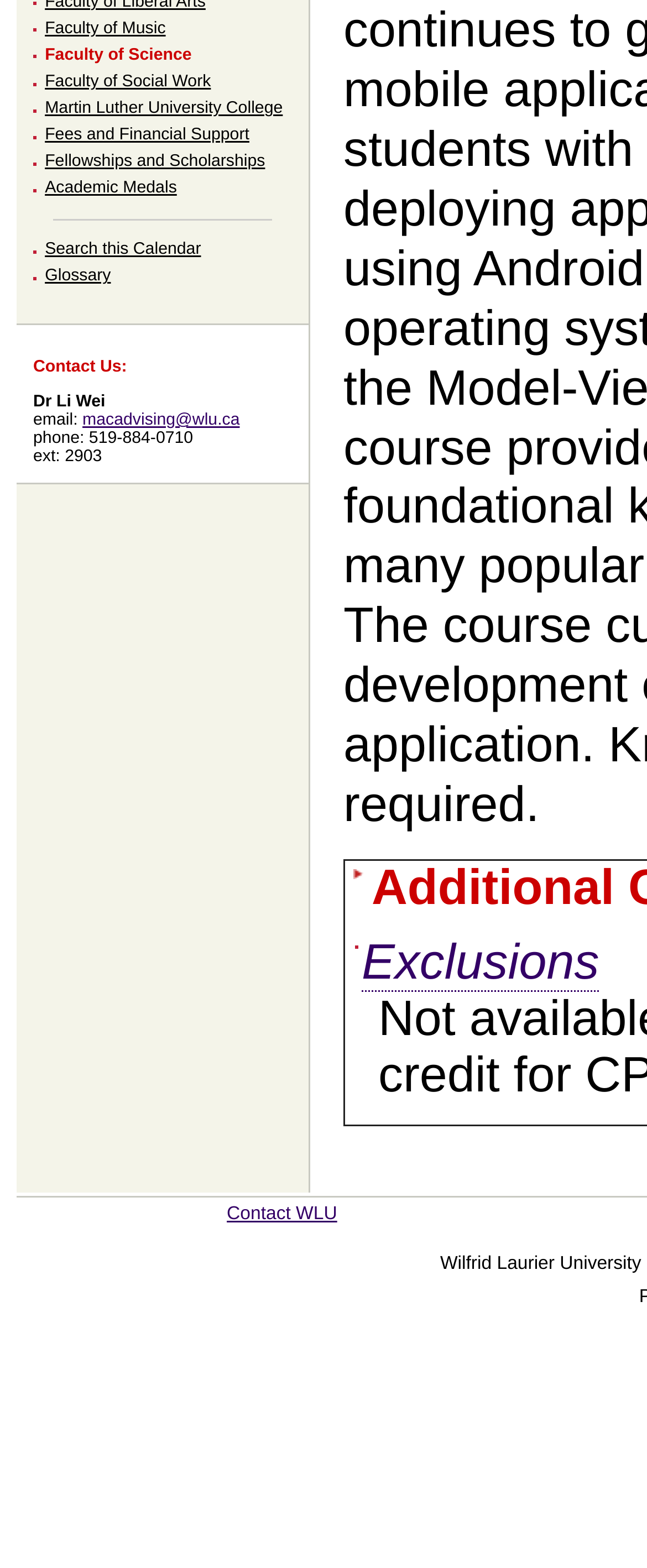Give the bounding box coordinates for the element described as: "Faculty of Science".

[0.069, 0.03, 0.296, 0.041]